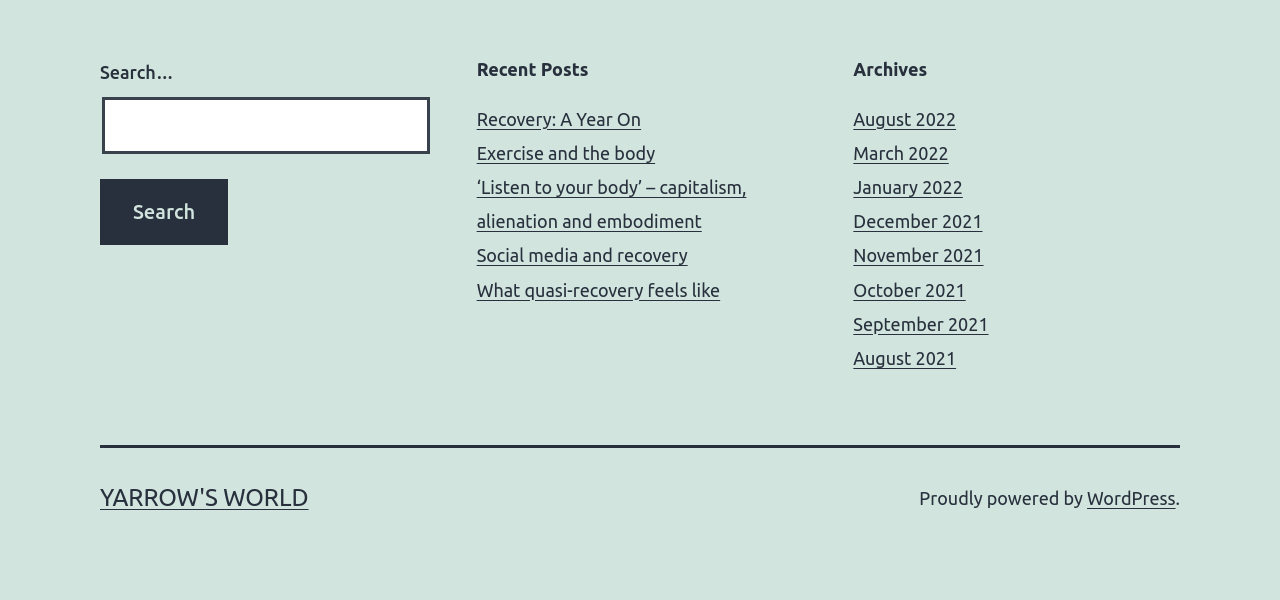Can you specify the bounding box coordinates of the area that needs to be clicked to fulfill the following instruction: "Browse archives for August 2022"?

[0.667, 0.181, 0.747, 0.215]